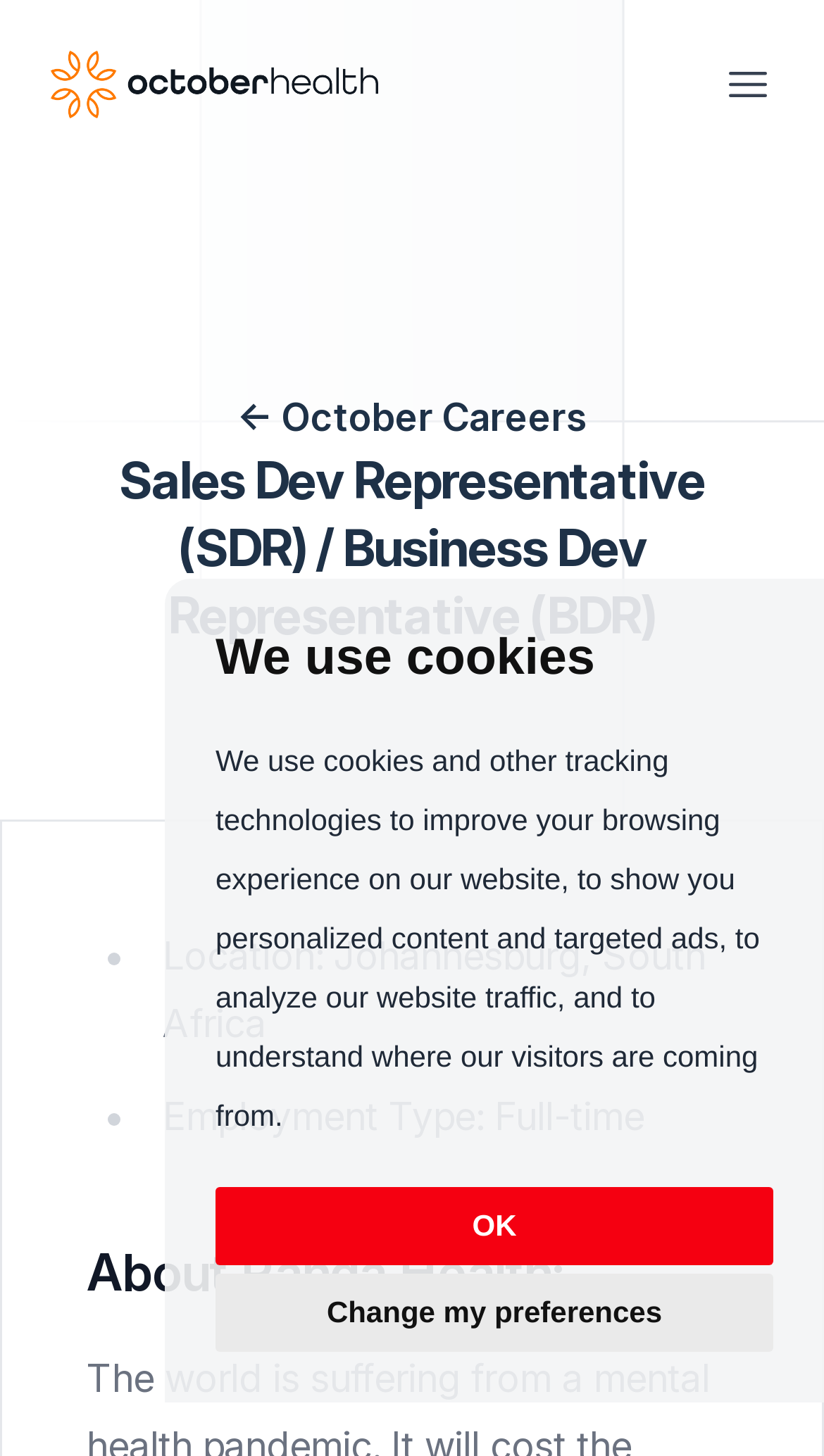Determine the main headline from the webpage and extract its text.

Sales Dev Representative (SDR) / Business Dev Representative (BDR)